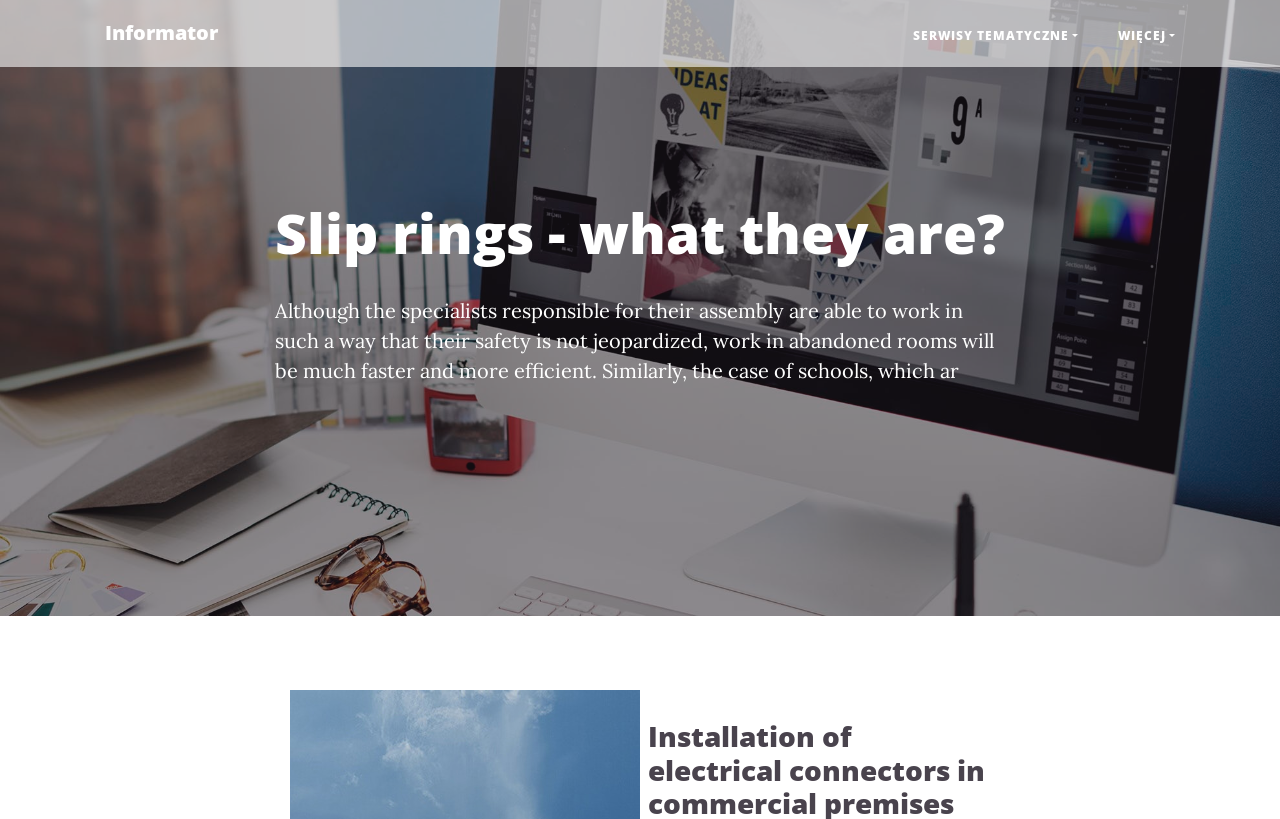Find and extract the text of the primary heading on the webpage.

Slip rings - what they are?